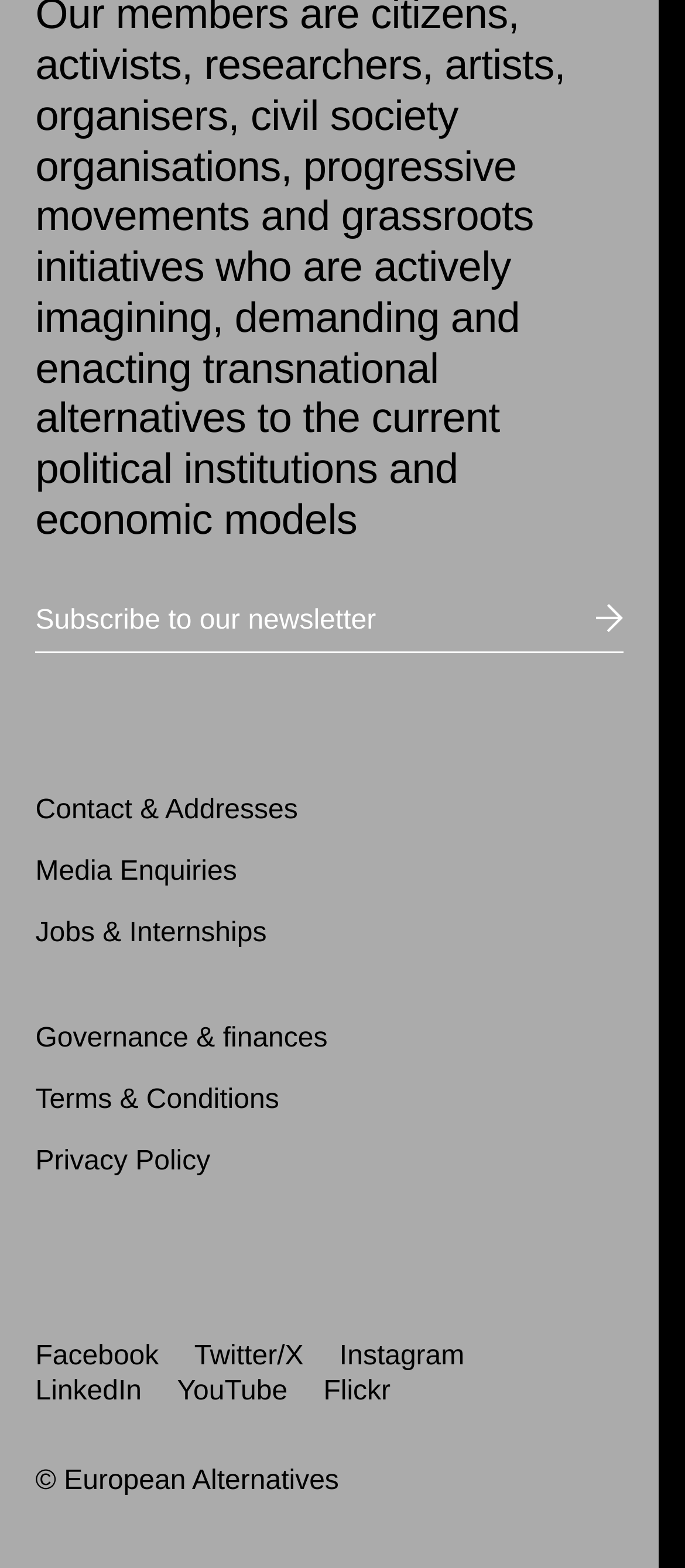Please locate the clickable area by providing the bounding box coordinates to follow this instruction: "view October 2017".

None